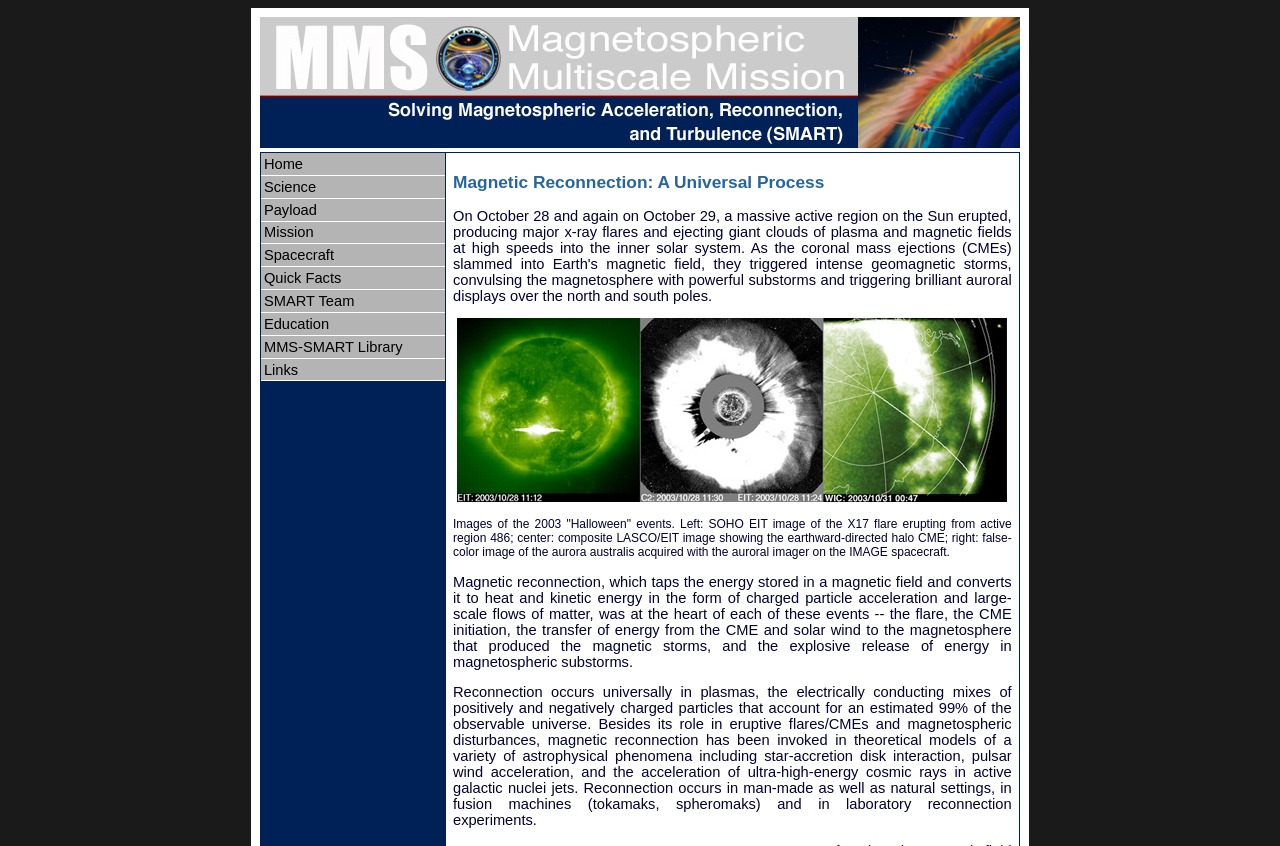Provide the bounding box coordinates of the HTML element this sentence describes: "SMART Team".

[0.204, 0.343, 0.347, 0.37]